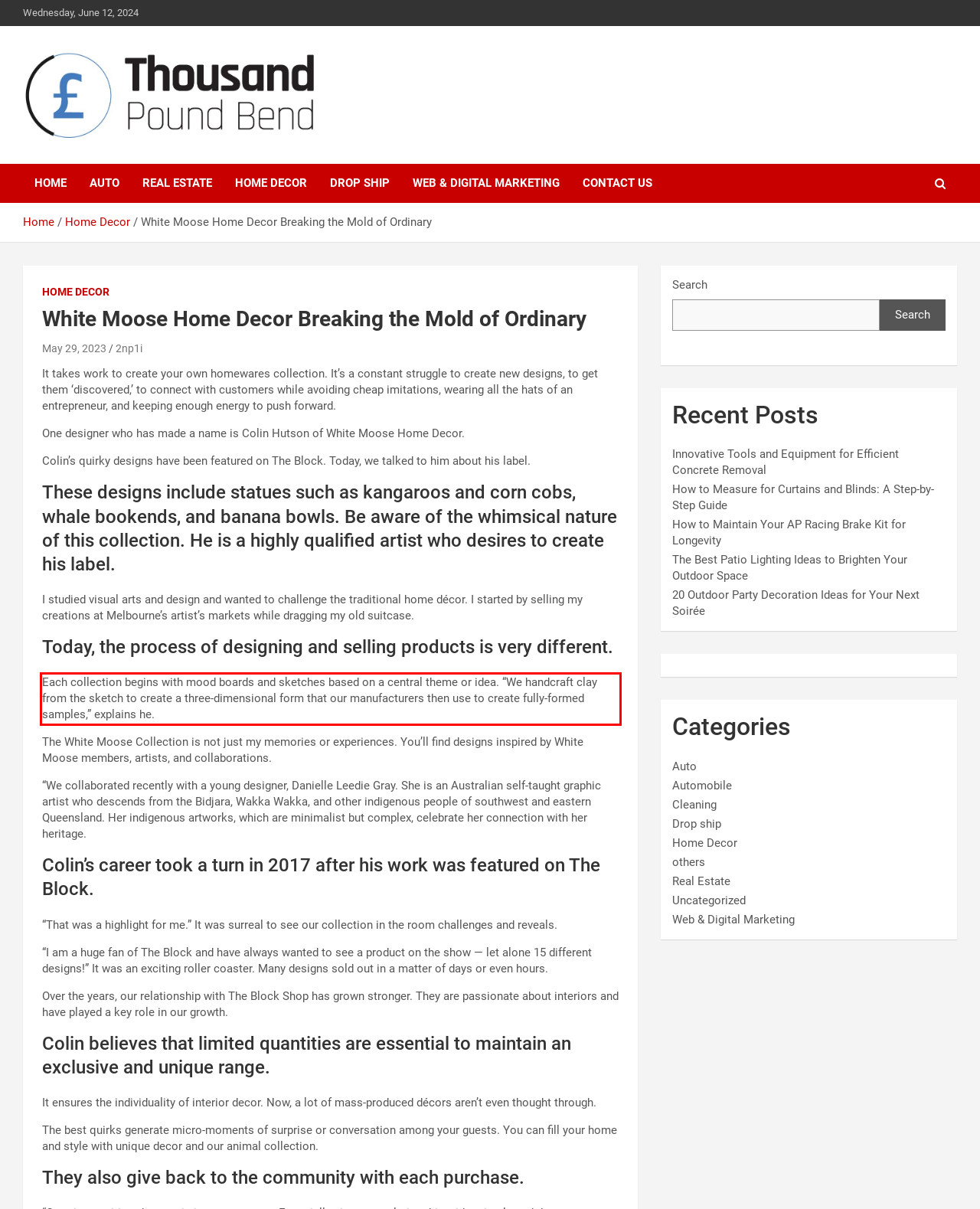You are provided with a webpage screenshot that includes a red rectangle bounding box. Extract the text content from within the bounding box using OCR.

Each collection begins with mood boards and sketches based on a central theme or idea. “We handcraft clay from the sketch to create a three-dimensional form that our manufacturers then use to create fully-formed samples,” explains he.